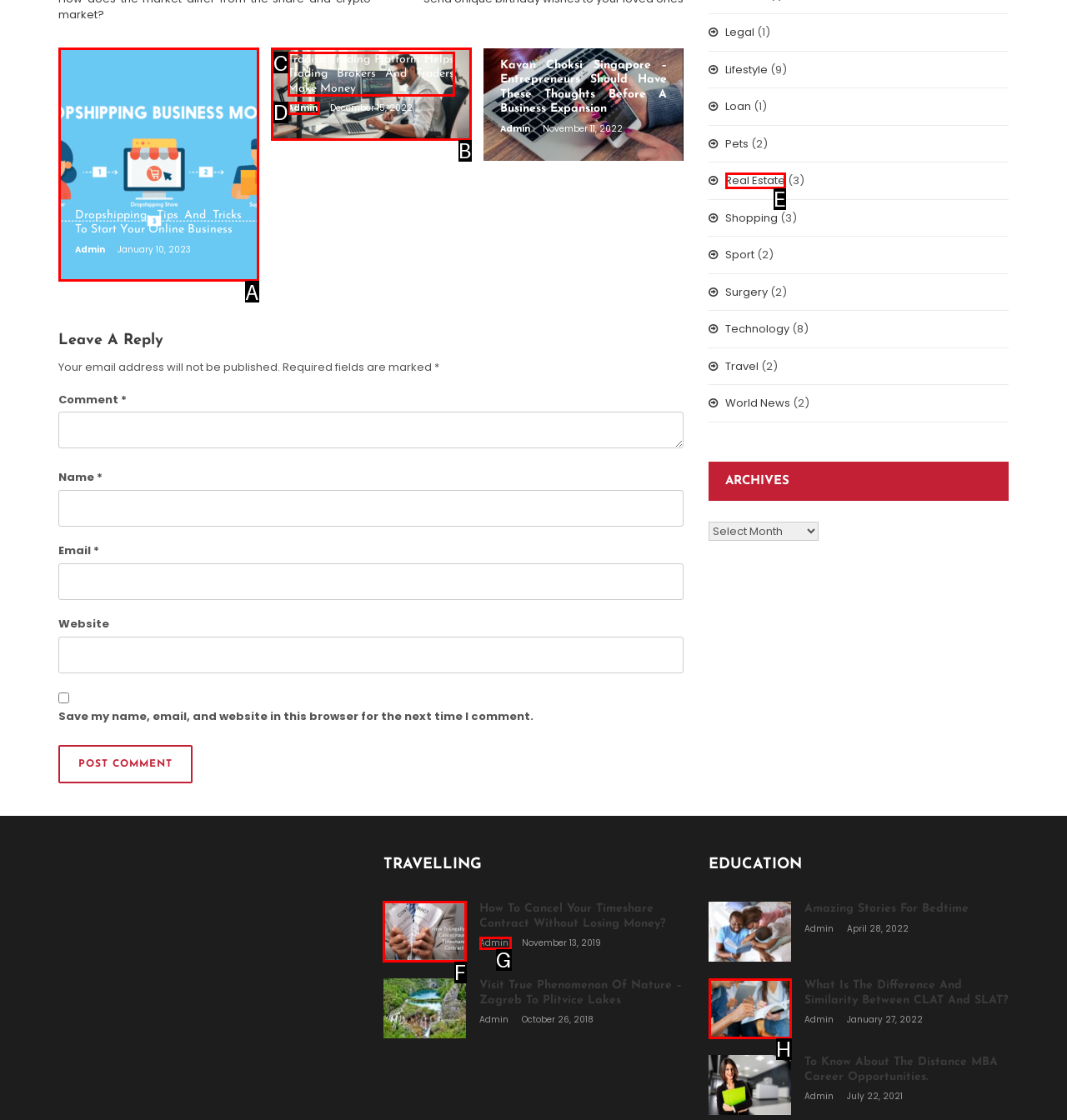Tell me which UI element to click to fulfill the given task: Click on the 'How to cancel your timeshare contract without losing money?' link. Respond with the letter of the correct option directly.

F